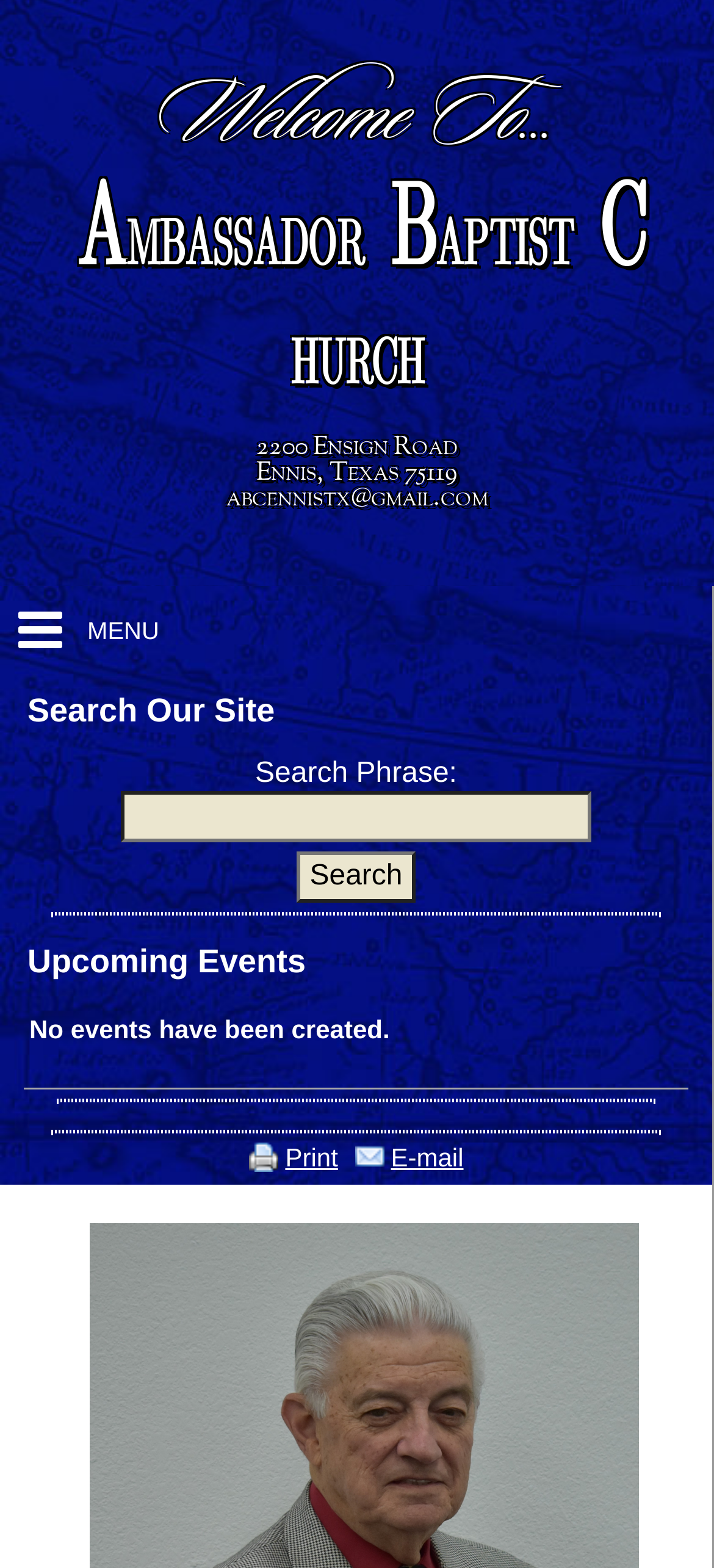Please find the bounding box for the following UI element description. Provide the coordinates in (top-left x, top-left y, bottom-right x, bottom-right y) format, with values between 0 and 1: parent_node: Home

[0.026, 0.38, 0.223, 0.424]